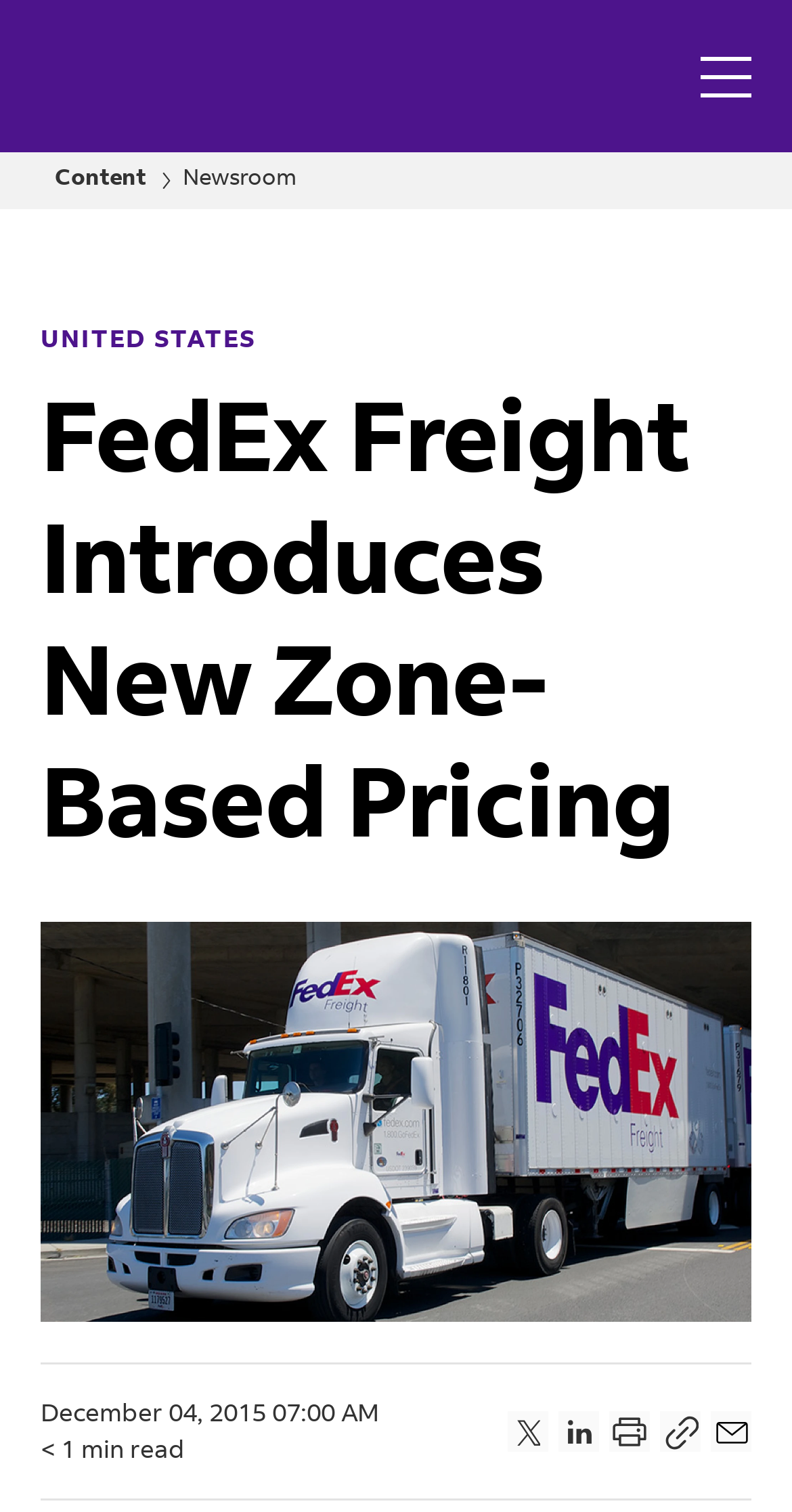What is the country of the website?
Refer to the image and provide a one-word or short phrase answer.

UNITED STATES